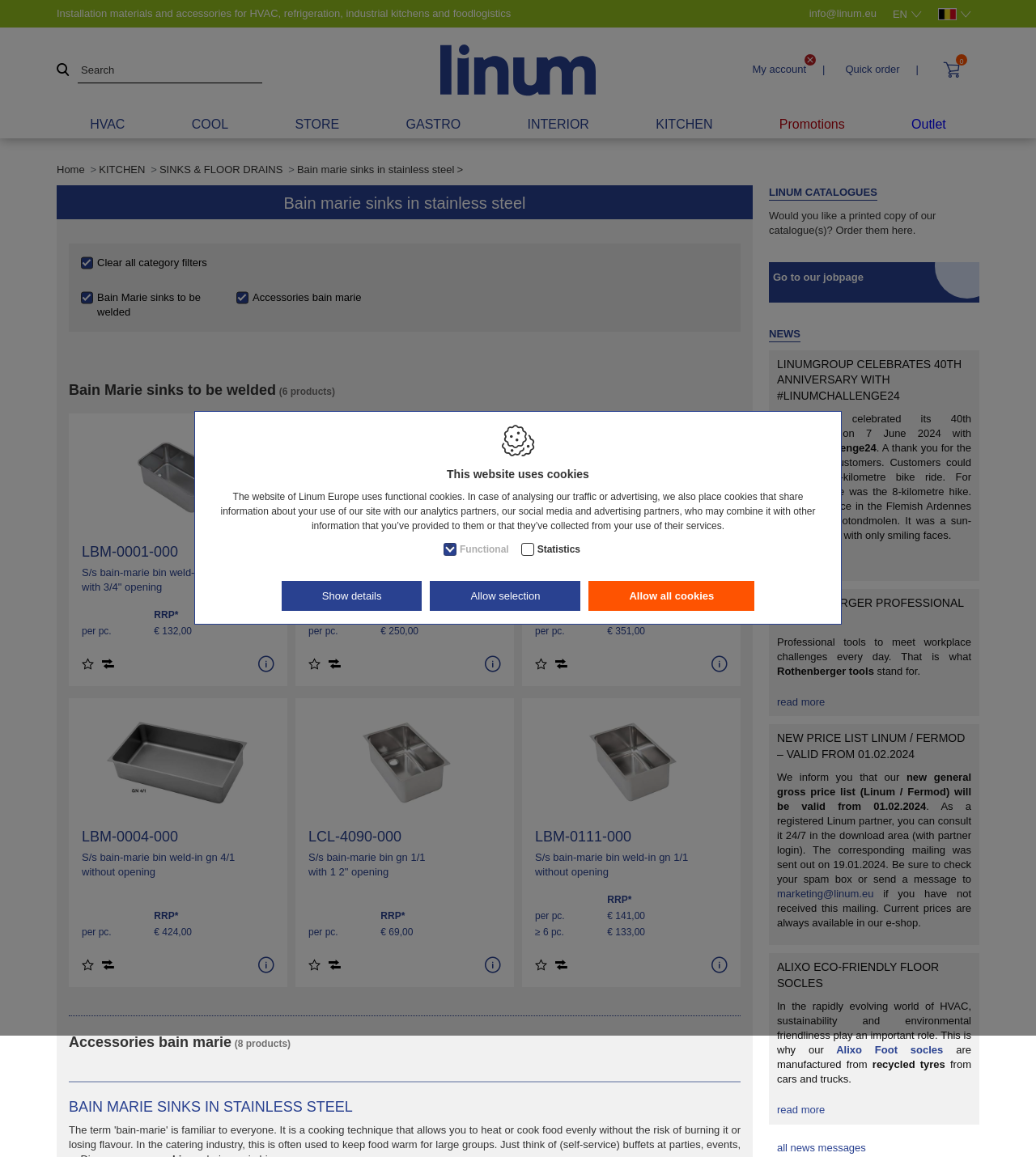How many categories of products are listed on the webpage?
Provide a well-explained and detailed answer to the question.

The webpage lists four categories of products, namely 'HVAC', 'REFRIGERATED PIPES & DUCTS', 'FITTINGS & ACCESSORIES', and 'DUCTS & CABLE TRAYS', each with its own set of subcategories and products.